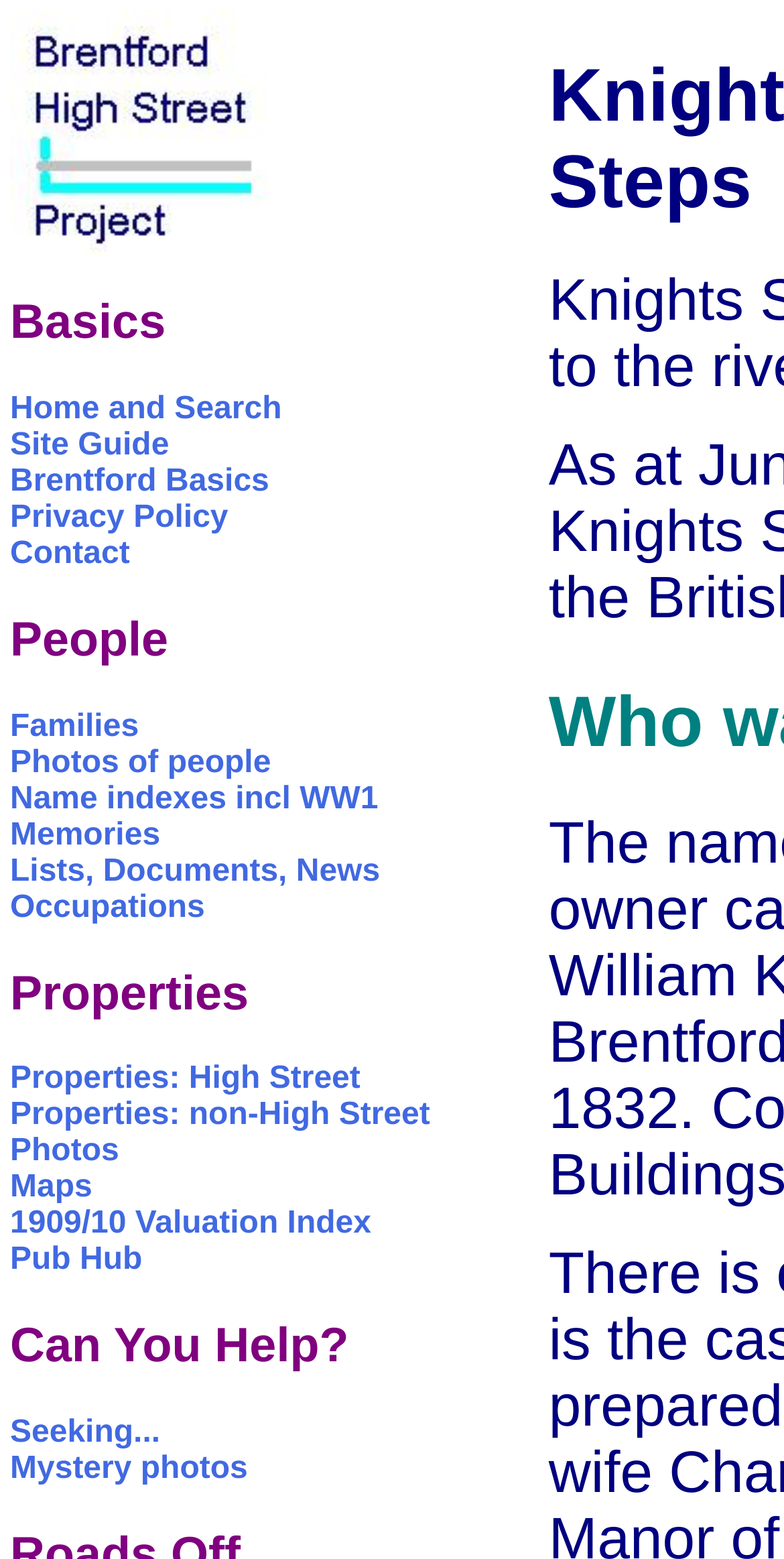Identify the bounding box coordinates for the UI element described as follows: Occupations. Use the format (top-left x, top-left y, bottom-right x, bottom-right y) and ensure all values are floating point numbers between 0 and 1.

[0.013, 0.571, 0.261, 0.593]